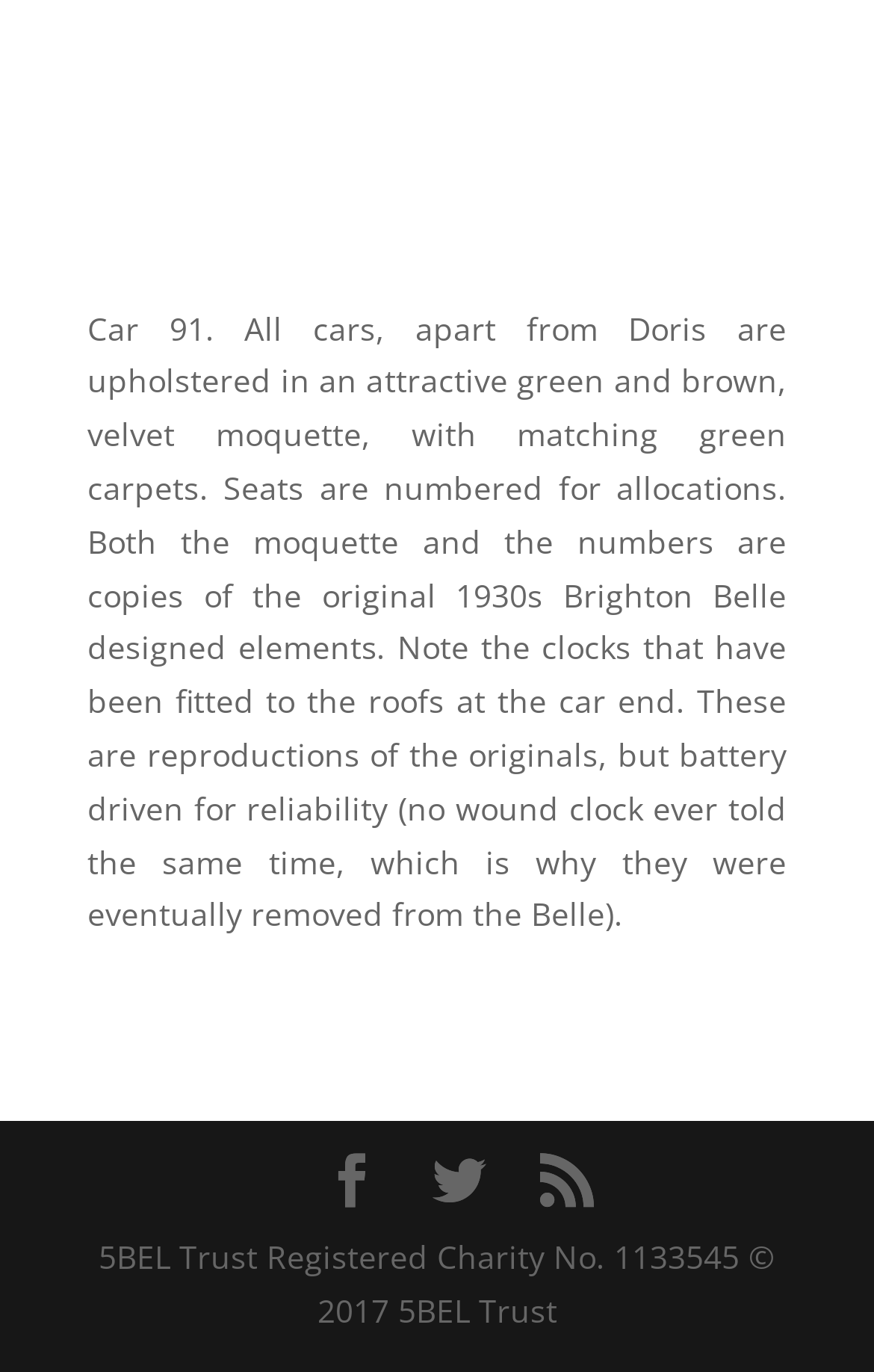What is the color of the upholstery in Car 91?
Please answer the question as detailed as possible.

According to the StaticText element, 'Car 91. All cars, apart from Doris are upholstered in an attractive green and brown, velvet moquette, with matching green carpets.' This indicates that the upholstery in Car 91 is green and brown.